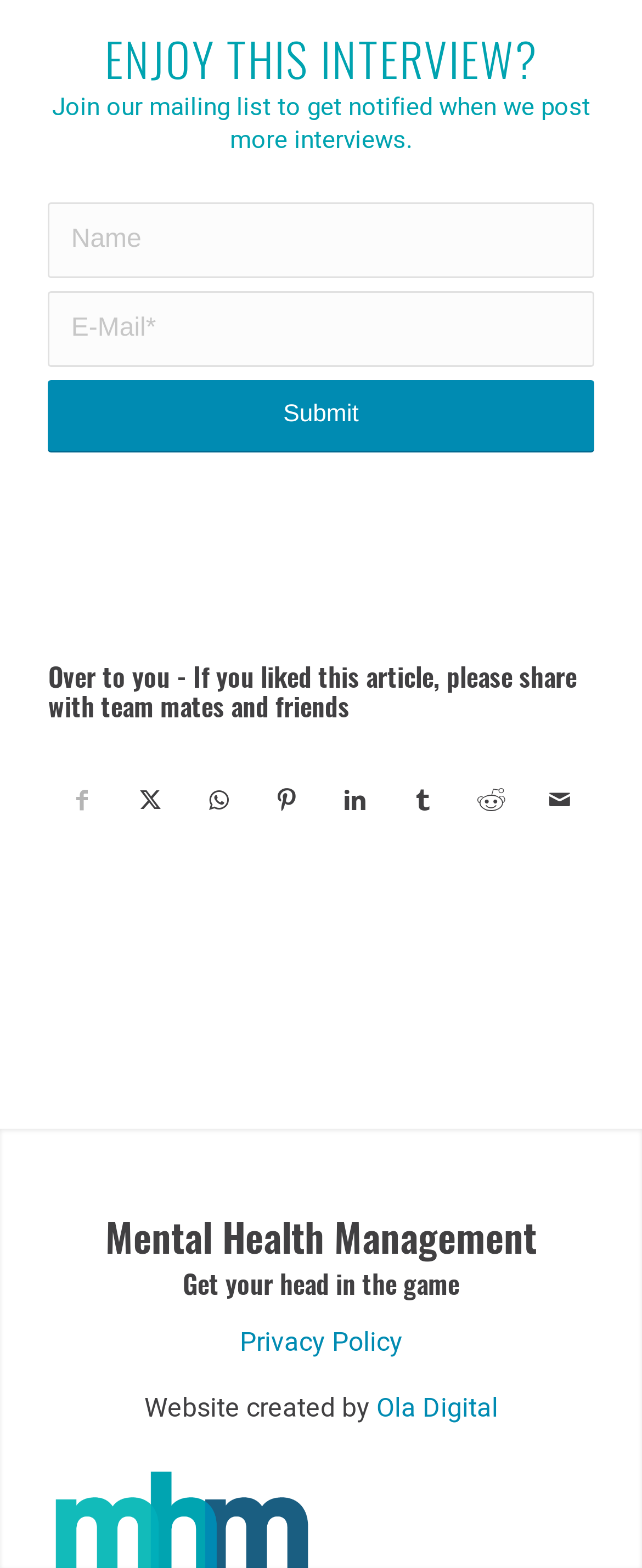What is the call-to-action after reading the article?
Please provide a single word or phrase answer based on the image.

Share with team mates and friends